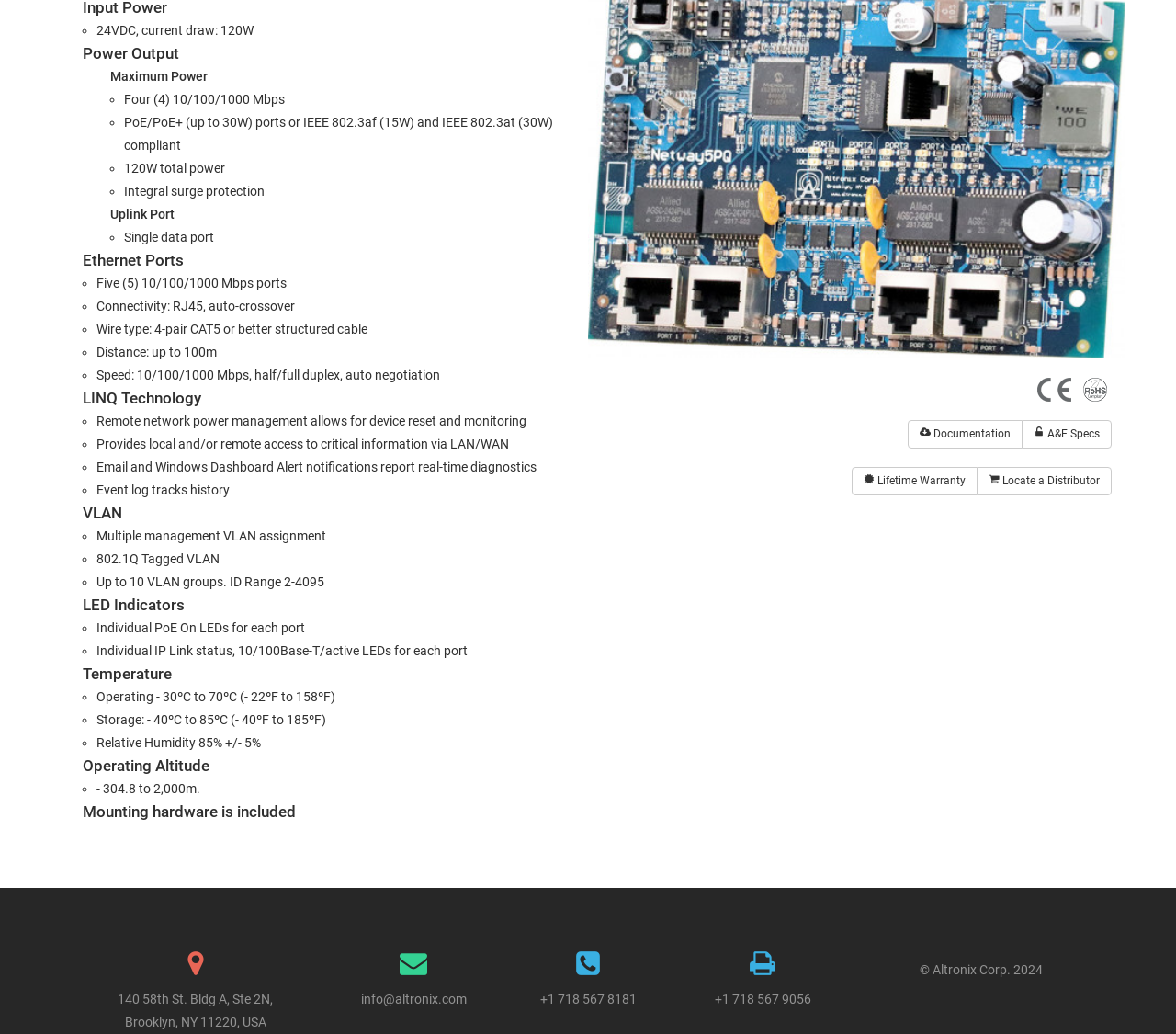Determine the bounding box coordinates for the UI element described. Format the coordinates as (top-left x, top-left y, bottom-right x, bottom-right y) and ensure all values are between 0 and 1. Element description: parent_node: Friction welding machine

None